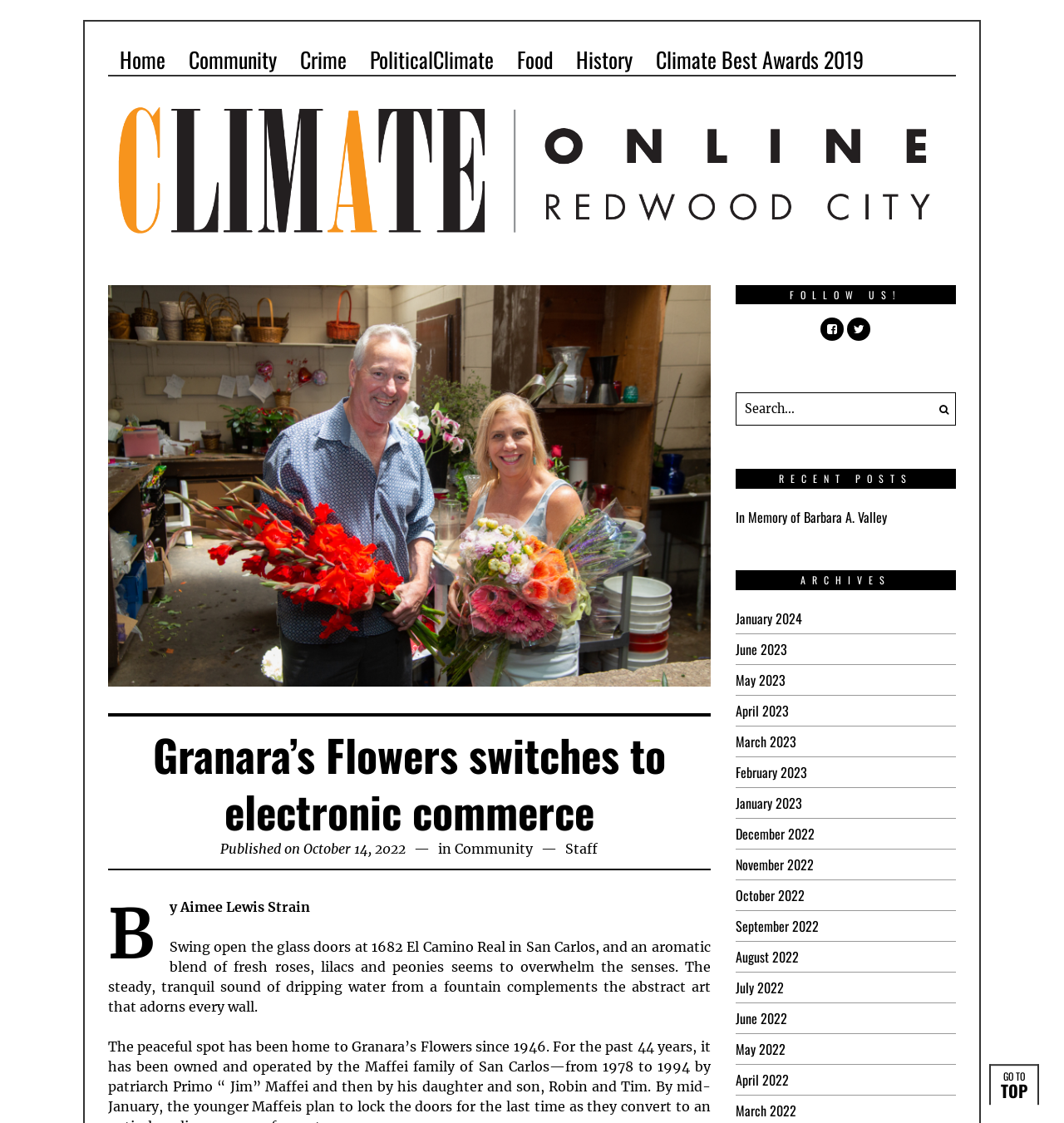Please determine and provide the text content of the webpage's heading.

Granara’s Flowers switches to electronic commerce